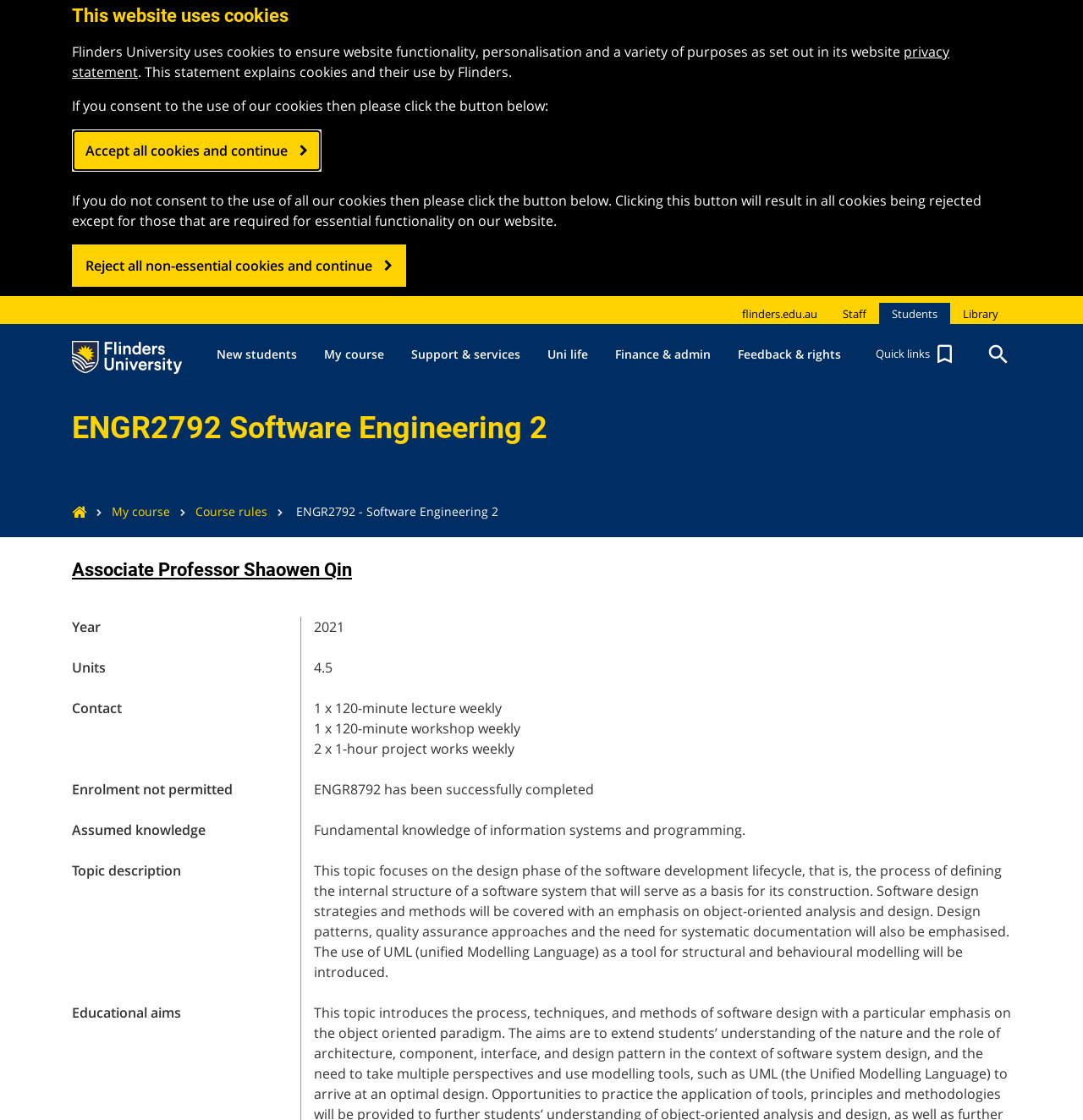Explain the webpage in detail, including its primary components.

This webpage is about ENGR2792 Software Engineering 2, a course offered by Flinders University. At the top left corner, there is a Flinders University logo, which is an image. Next to it, there are several links, including "flinders.edu.au", "Staff", "Students", and "Library". 

Below these links, there are six buttons with dropdown menus: "New students", "My course", "Support & services", "Uni life", "Finance & admin", and "Feedback & rights". To the right of these buttons, there is another button with a dropdown menu labeled "Quick links" and an icon. 

On the left side of the page, there is a heading that reads "ENGR2792 Software Engineering 2". Below this heading, there are several links, including "My course" and "Course rules". 

The main content of the page is divided into several sections. The first section provides an overview of the course, including the course title, year, units, and contact information. The second section lists the course details, including the lecture and workshop schedules, and project work requirements. 

The third section explains the enrolment requirements, including the prerequisite course ENGR8792. The fourth section describes the assumed knowledge required for the course, which includes fundamental knowledge of information systems and programming. 

The fifth section provides a detailed topic description, which explains the focus of the course on software design strategies and methods, including object-oriented analysis and design, design patterns, quality assurance approaches, and systematic documentation. 

The sixth section lists the educational aims of the course. At the bottom of the page, there is a notice about the use of cookies on the website, with links to the privacy statement and options to accept or reject cookies.